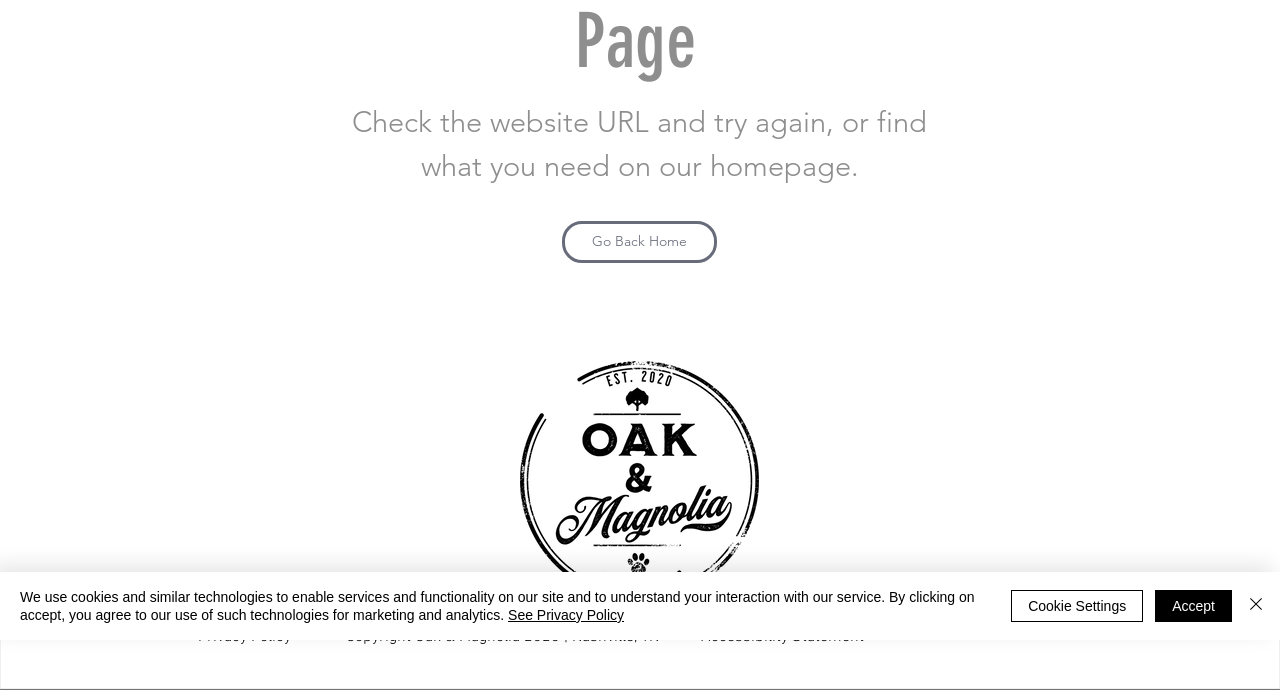Refer to the element description See Privacy Policy and identify the corresponding bounding box in the screenshot. Format the coordinates as (top-left x, top-left y, bottom-right x, bottom-right y) with values in the range of 0 to 1.

[0.397, 0.879, 0.488, 0.903]